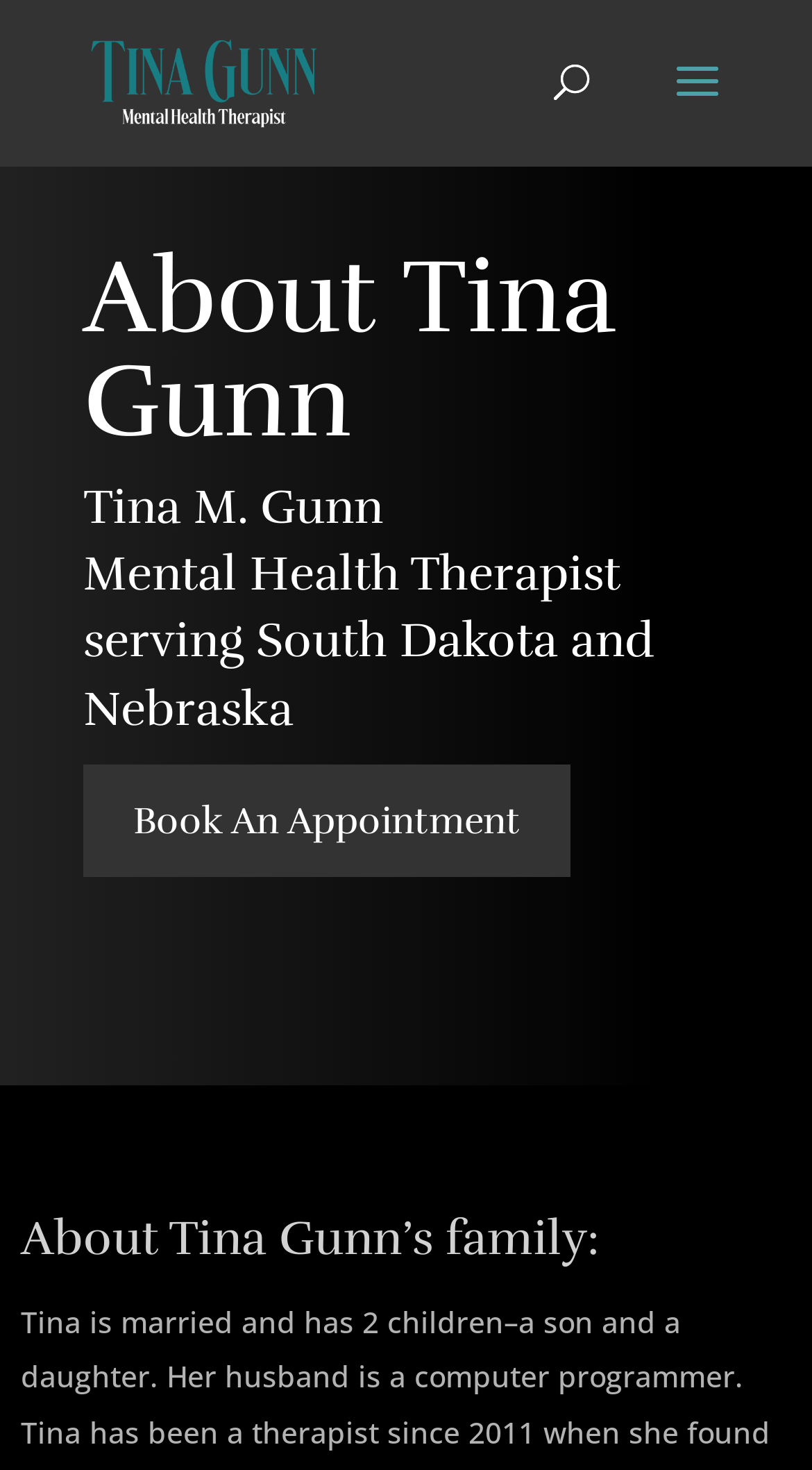Identify and provide the text of the main header on the webpage.

About Tina Gunn